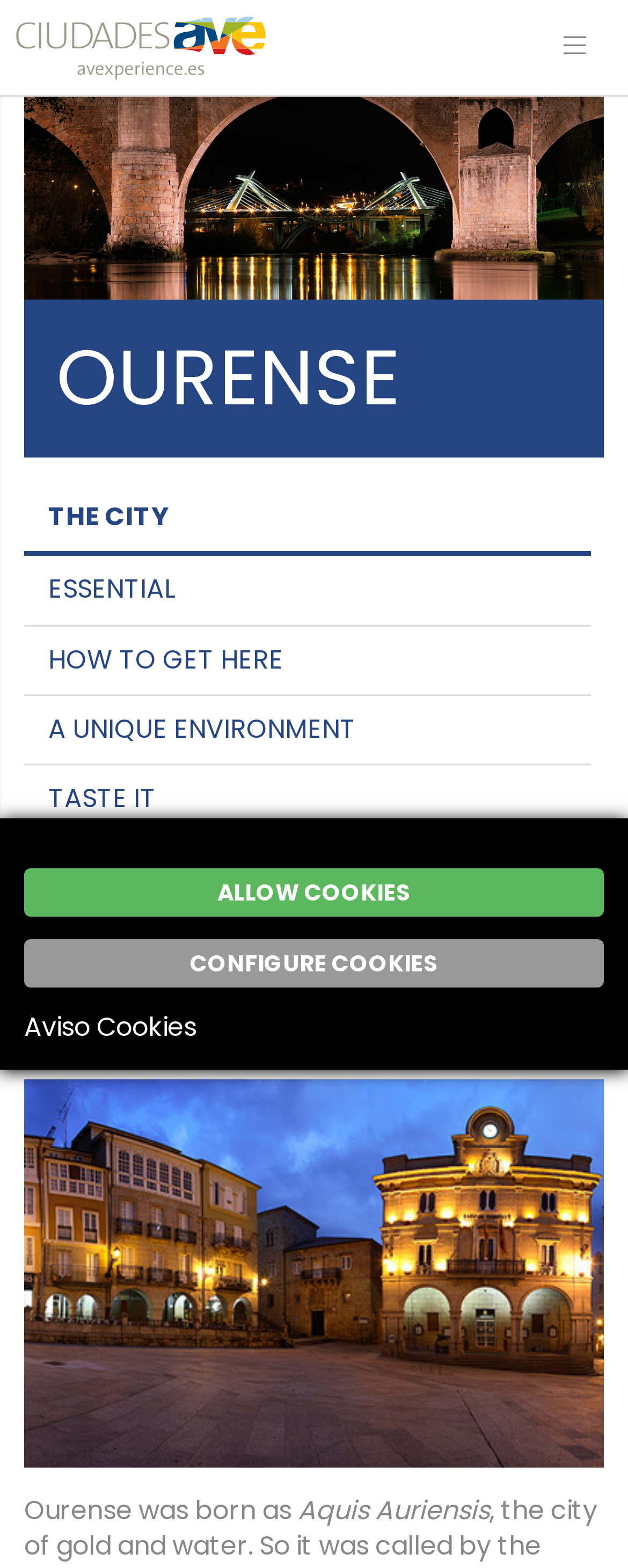Using the given element description, provide the bounding box coordinates (top-left x, top-left y, bottom-right x, bottom-right y) for the corresponding UI element in the screenshot: parent_node: Toggle navigation title="Ciudades AVE"

[0.0, 0.0, 1.0, 0.041]